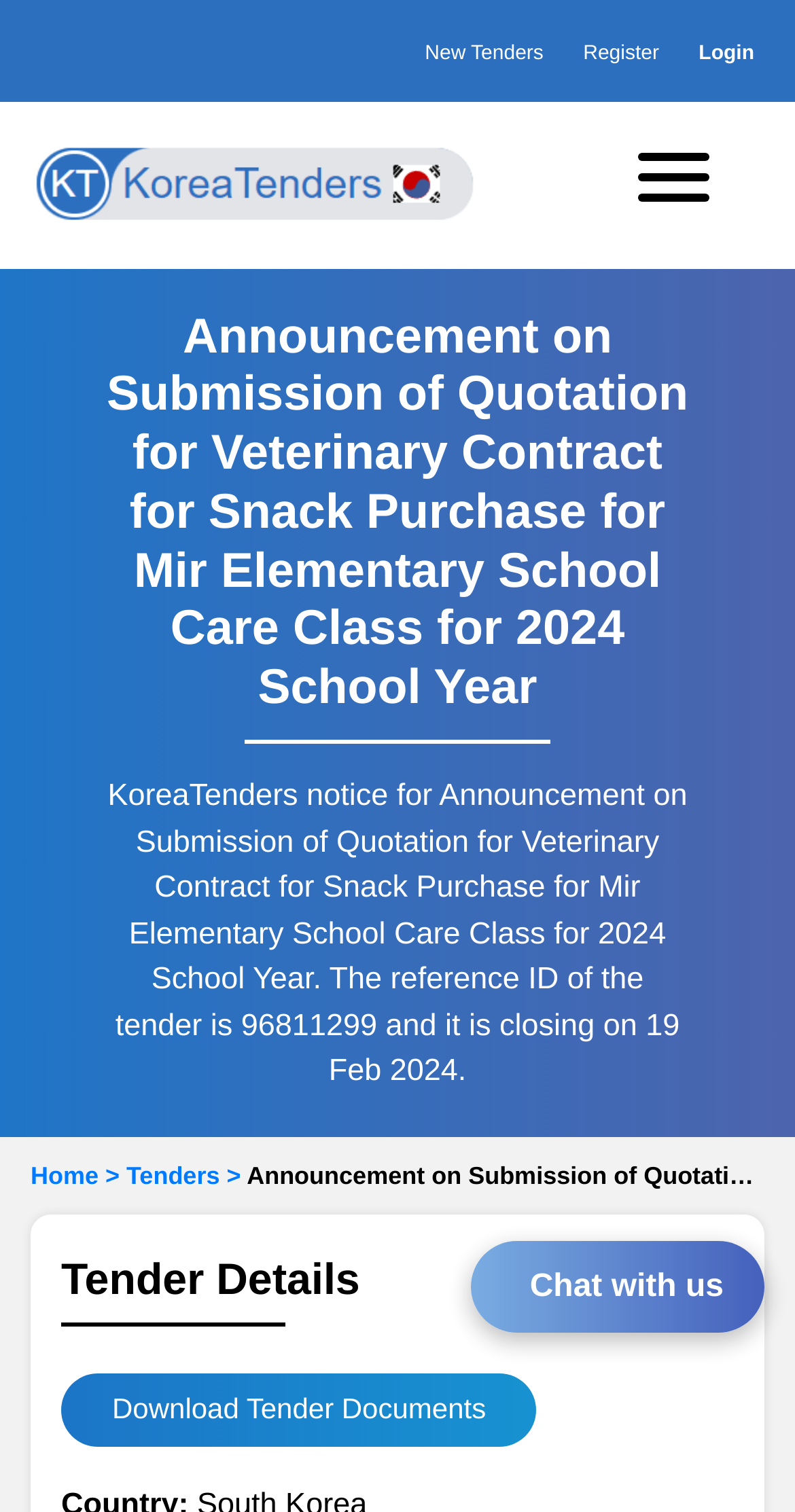What is the purpose of the tender?
Provide a comprehensive and detailed answer to the question.

I inferred the purpose of the tender by reading the heading 'Announcement on Submission of Quotation for Veterinary Contract for Snack Purchase for Mir Elementary School Care Class for 2024 School Year', which suggests that the tender is for purchasing snacks for Mir Elementary School Care Class.